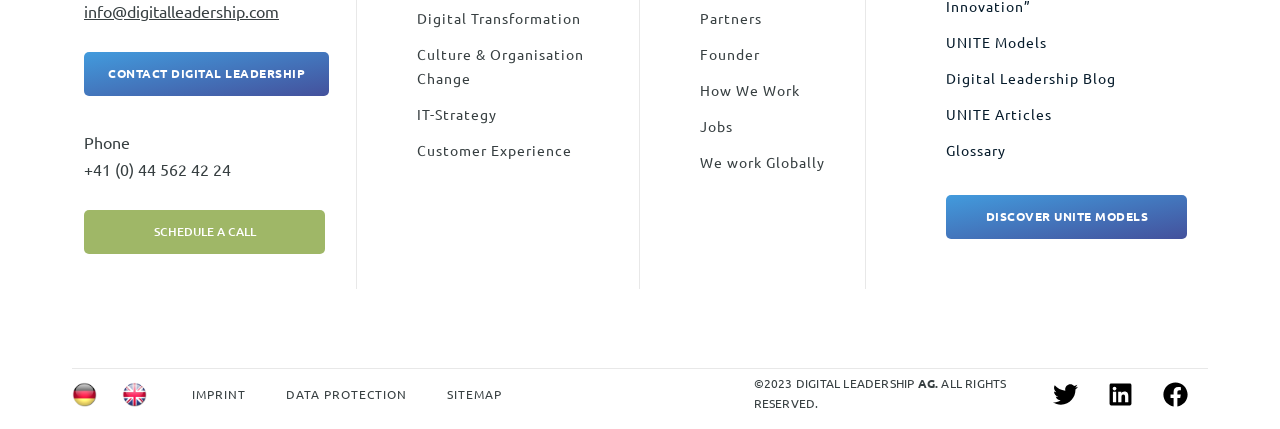Based on what you see in the screenshot, provide a thorough answer to this question: What is the topic of the link located at the top right of the webpage?

I found the topic by looking at the link element with the text 'Digital Transformation' which is located at the top right of the webpage, with a bounding box coordinate of [0.326, 0.026, 0.454, 0.063].